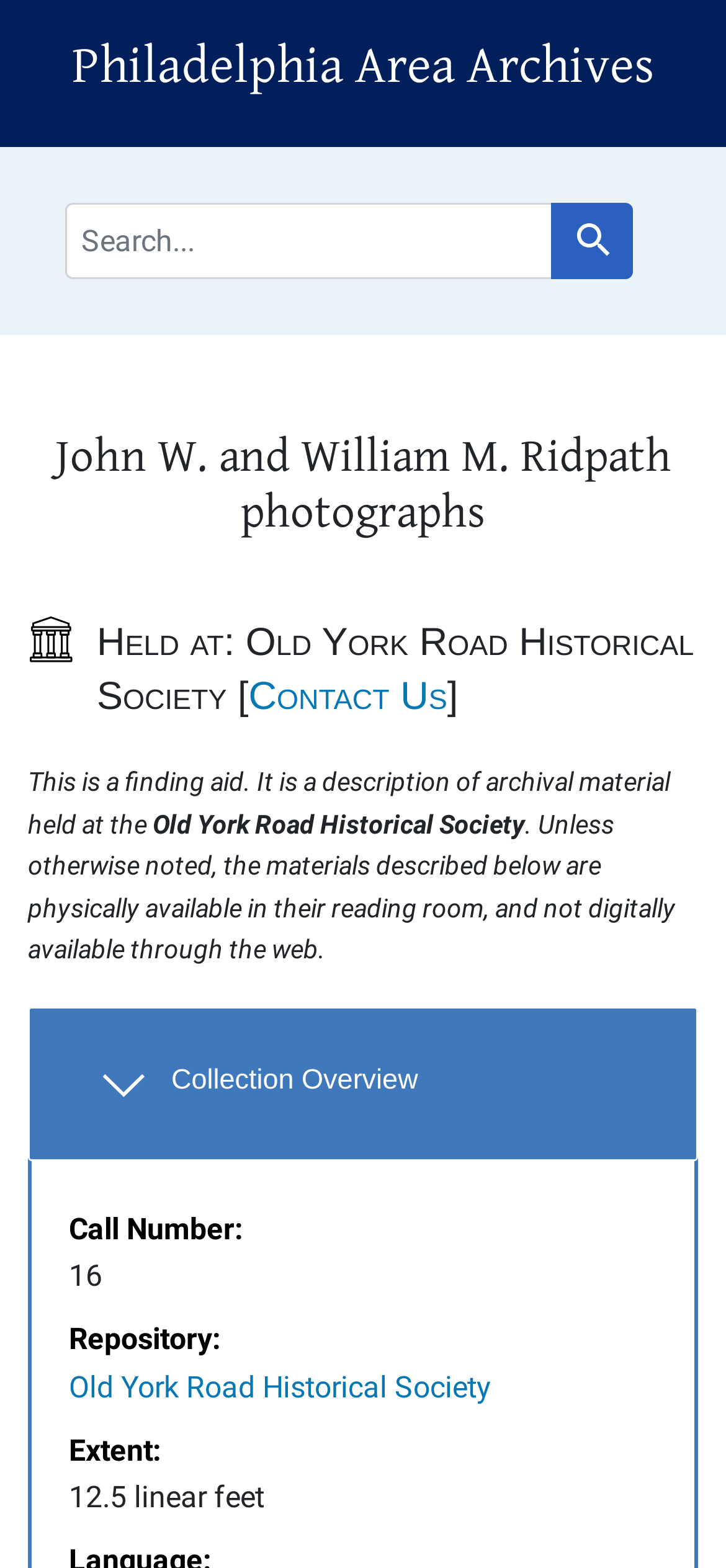Where is the collection held?
Refer to the image and offer an in-depth and detailed answer to the question.

I found the answer by looking at the 'Held at' section, which mentions that the collection is held at the 'Old York Road Historical Society'.